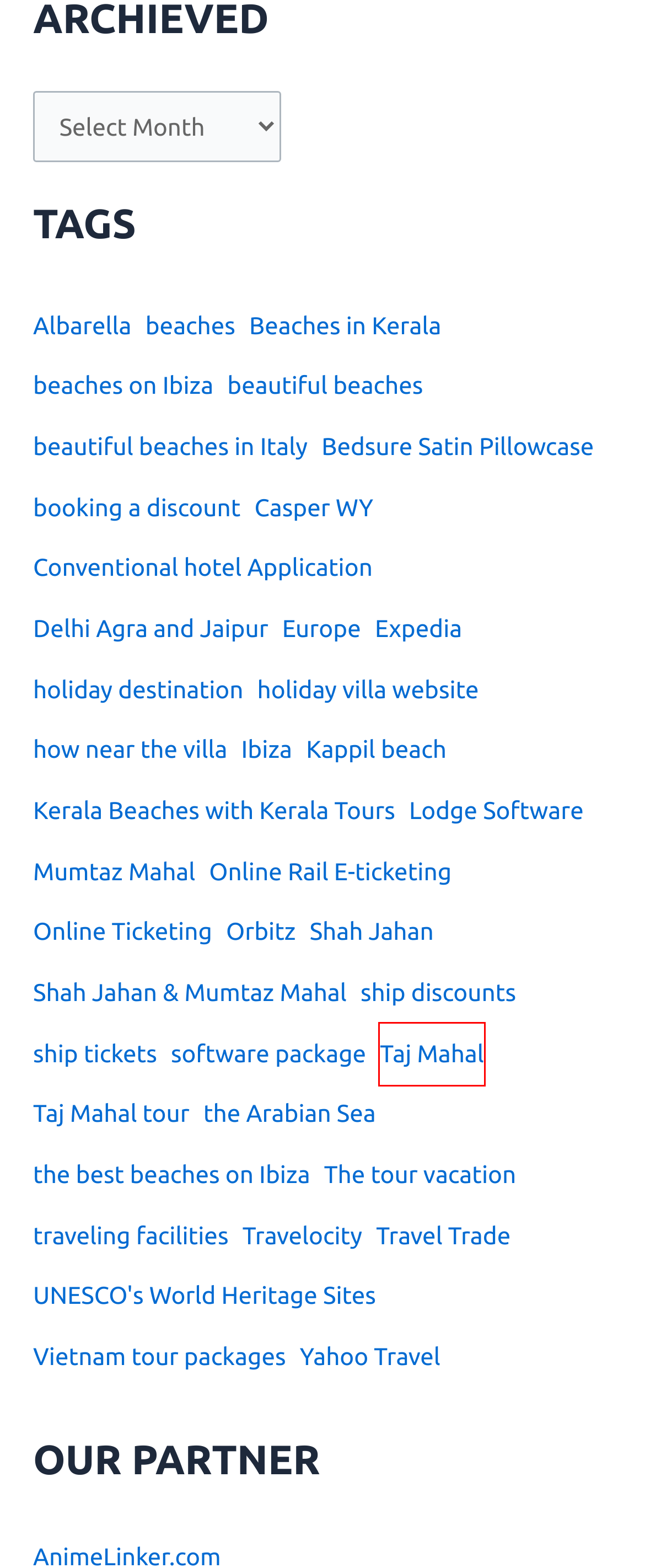Examine the screenshot of a webpage with a red bounding box around an element. Then, select the webpage description that best represents the new page after clicking the highlighted element. Here are the descriptions:
A. ship tickets | Fiji Islands
B. Yahoo Travel | Fiji Islands
C. Taj Mahal | Fiji Islands
D. beautiful beaches in Italy | Fiji Islands
E. beautiful beaches | Fiji Islands
F. how near the villa | Fiji Islands
G. holiday villa website | Fiji Islands
H. Shah Jahan & Mumtaz Mahal | Fiji Islands

C